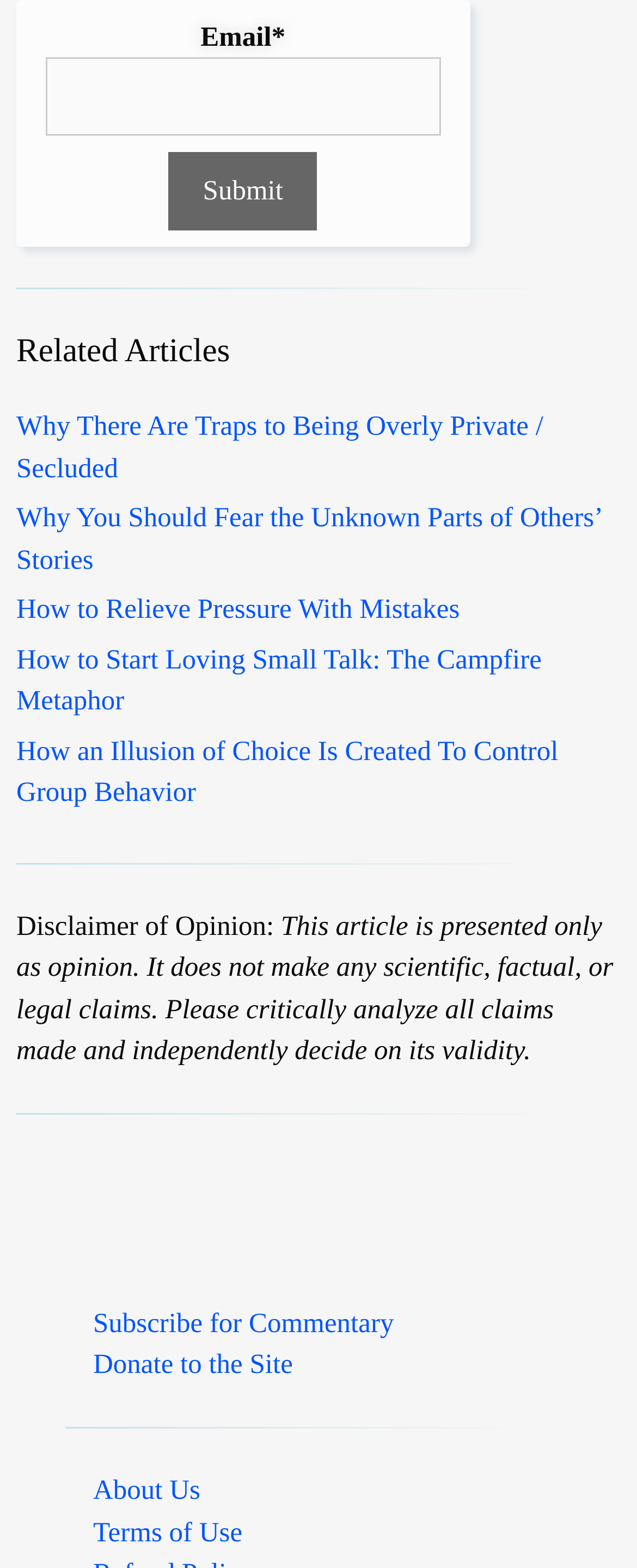How many horizontal separators are there on the webpage?
Look at the image and respond with a single word or a short phrase.

3